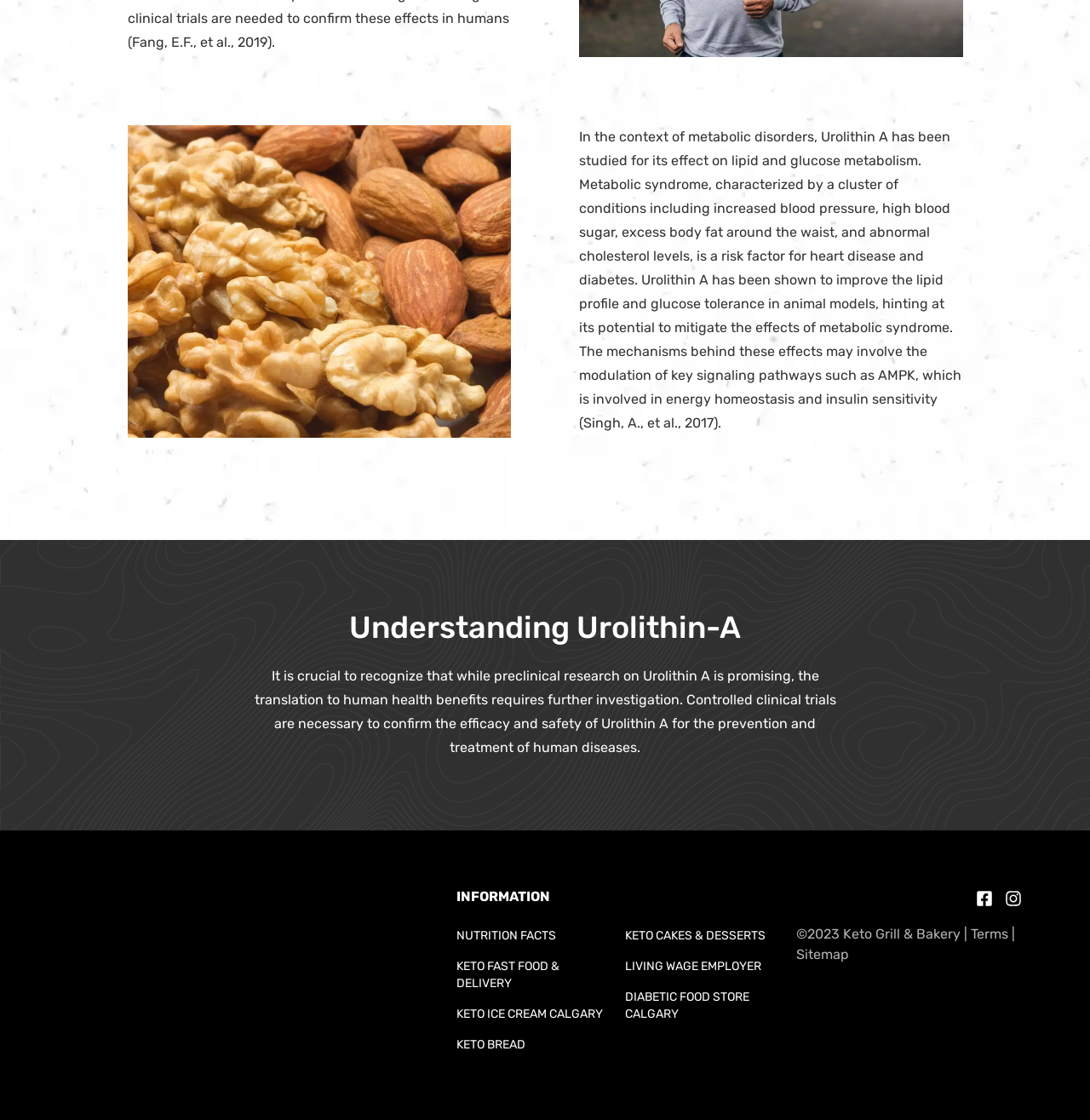Pinpoint the bounding box coordinates of the clickable area necessary to execute the following instruction: "Visit 'NUTRITION FACTS'". The coordinates should be given as four float numbers between 0 and 1, namely [left, top, right, bottom].

[0.419, 0.822, 0.561, 0.849]